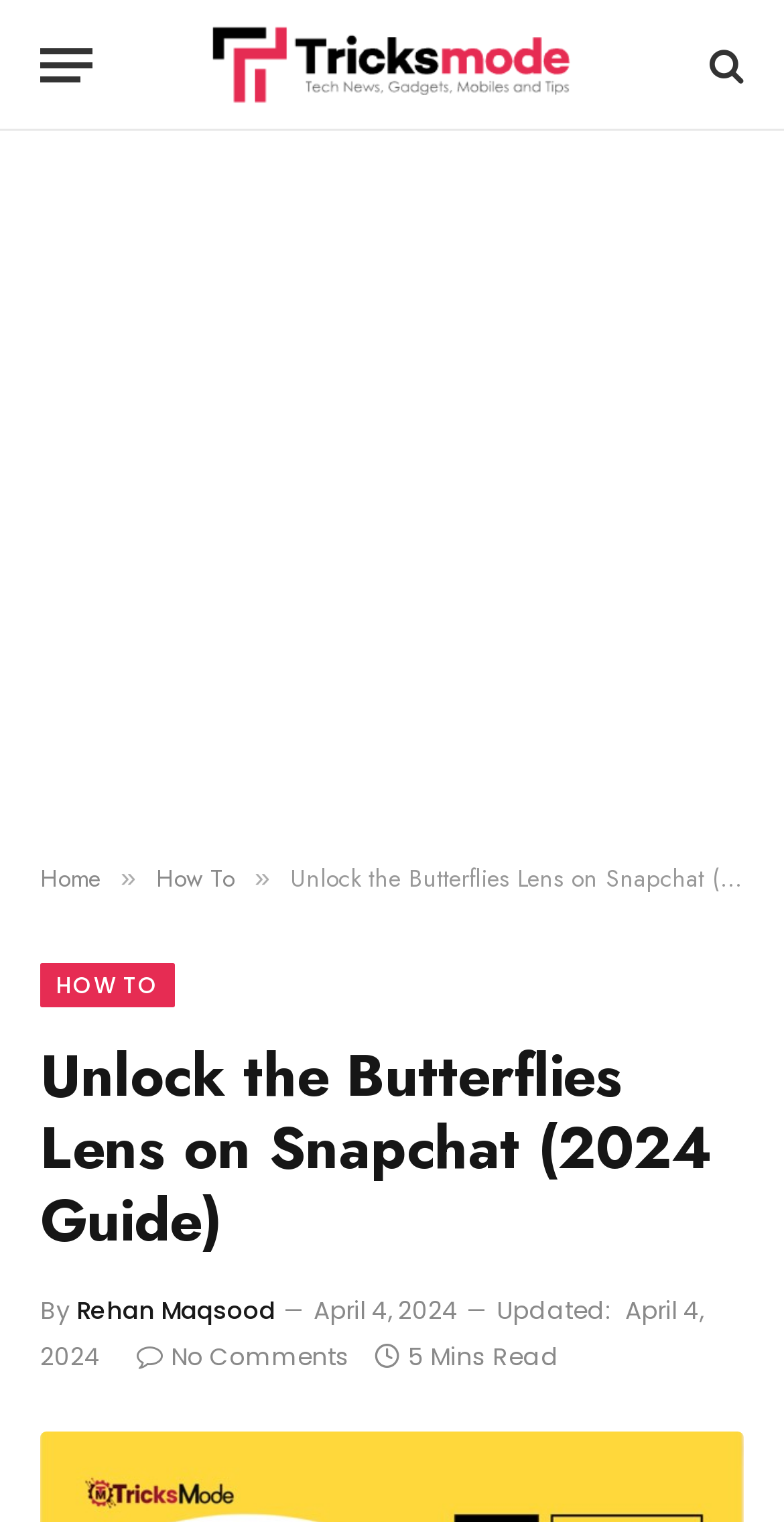Create a full and detailed caption for the entire webpage.

The webpage is about unlocking the butterflies lens on Snapchat, with a focus on providing a 2024 guide. At the top left corner, there is a menu button. Next to it, on the top center, is the website's logo and name, "Tricksmode.com – Tech News, Gadgets, Mobiles and Tips", accompanied by an image. On the top right corner, there is a search icon.

Below the top section, there is a large advertisement iframe that spans the entire width of the page. Underneath the advertisement, there are navigation links, including "Home" on the left, followed by a "»" symbol, and then "How To" on the right.

The main content of the webpage starts with a heading that reads "Unlock the Butterflies Lens on Snapchat (2024 Guide)". Below the heading, there is a byline that says "By Rehan Maqsood", along with the date "April 4, 2024" and an "Updated" timestamp. On the same line, there is a "No Comments" link and a "5 Mins Read" indicator.

Overall, the webpage has a simple layout with a clear focus on providing a guide to unlocking the butterflies lens on Snapchat.